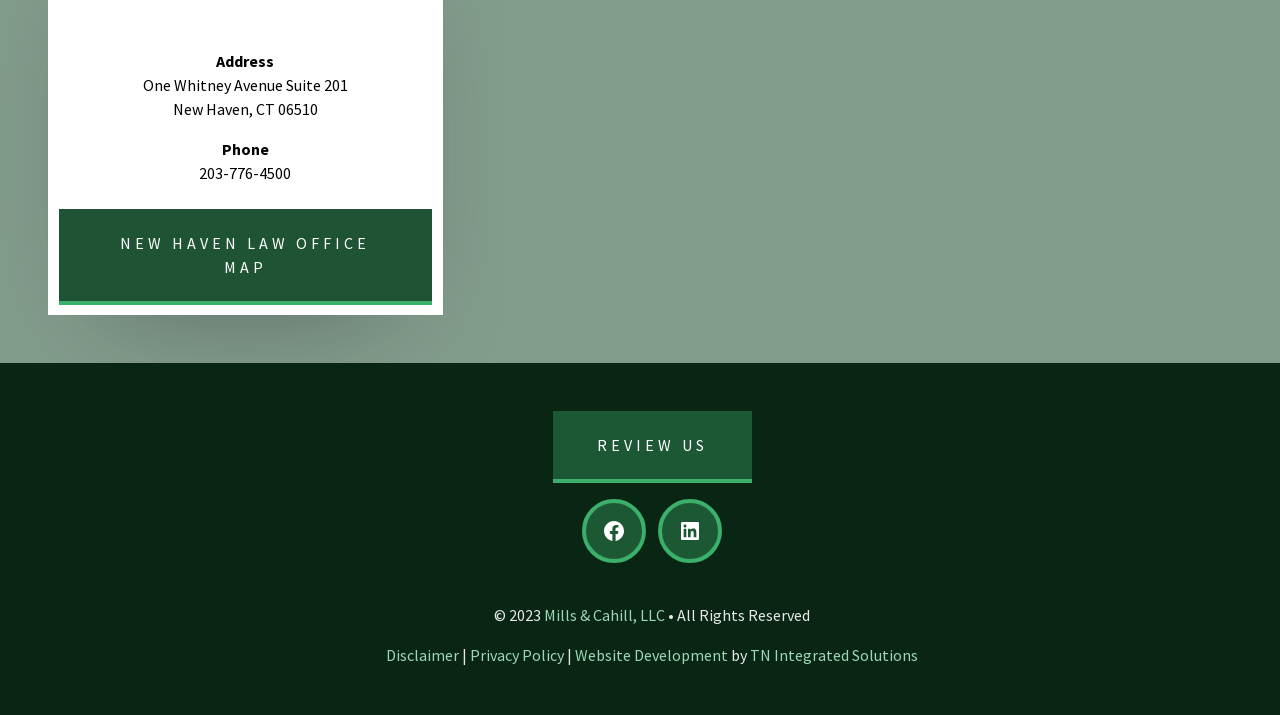Please find the bounding box coordinates of the element's region to be clicked to carry out this instruction: "Read the disclaimer".

[0.302, 0.903, 0.359, 0.931]